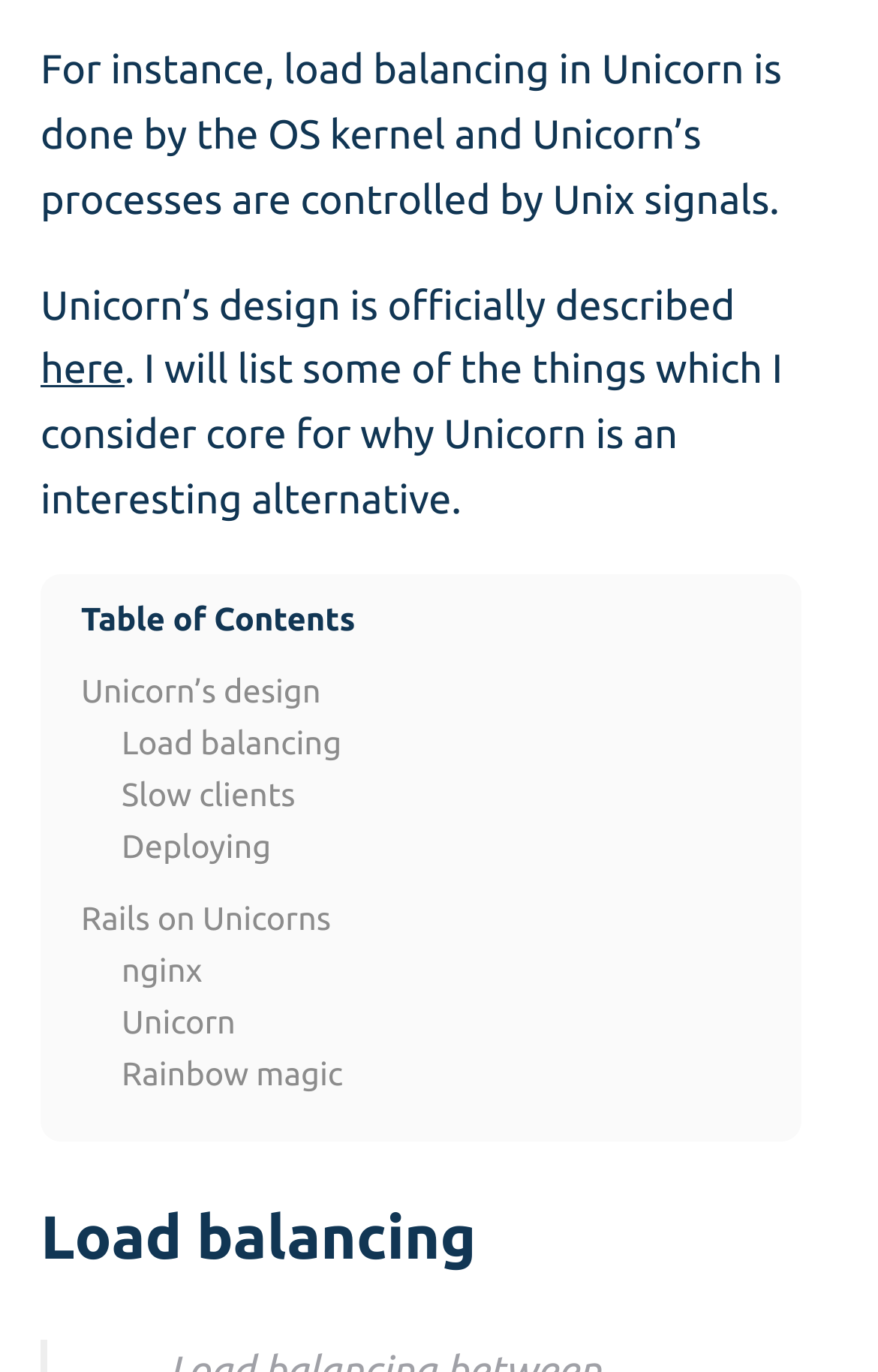Please locate the bounding box coordinates of the element that needs to be clicked to achieve the following instruction: "Click on 'here' to learn more about Unicorn's design". The coordinates should be four float numbers between 0 and 1, i.e., [left, top, right, bottom].

[0.046, 0.254, 0.142, 0.286]